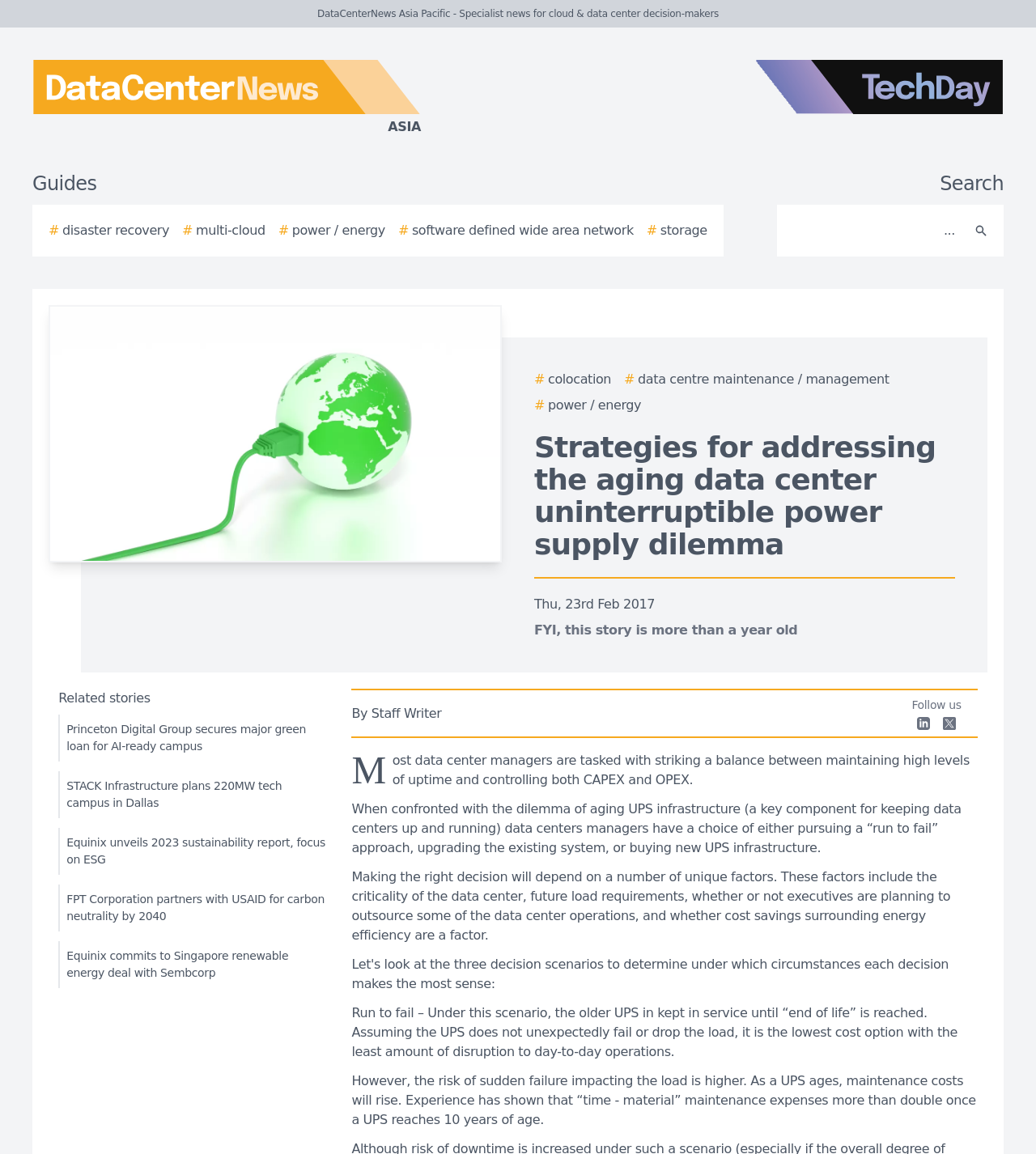What is the topic of the article?
Refer to the image and give a detailed answer to the query.

I found the answer by reading the title of the article, which is 'Strategies for addressing the aging data center uninterruptible power supply dilemma'. This title is displayed prominently on the webpage.